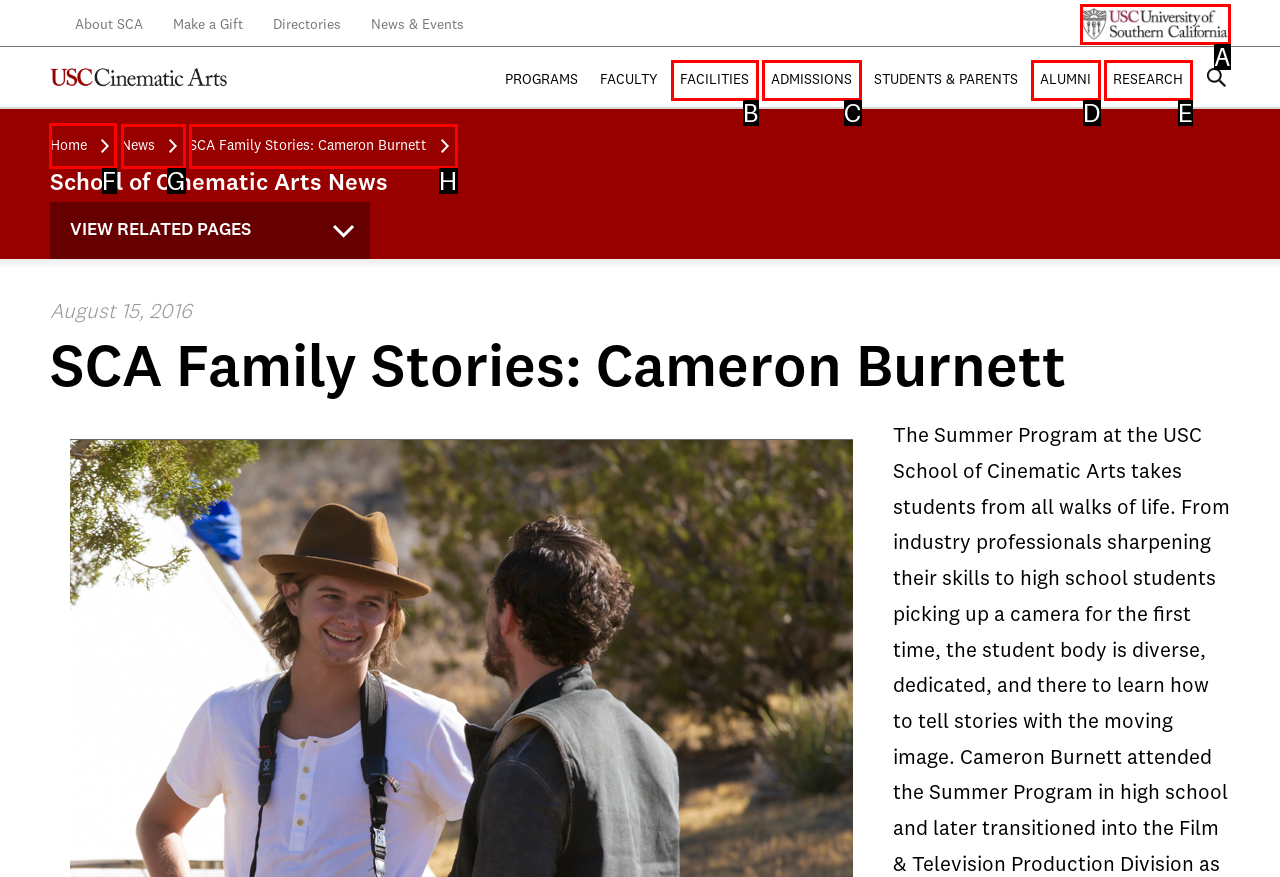Find the correct option to complete this instruction: visit home page. Reply with the corresponding letter.

F